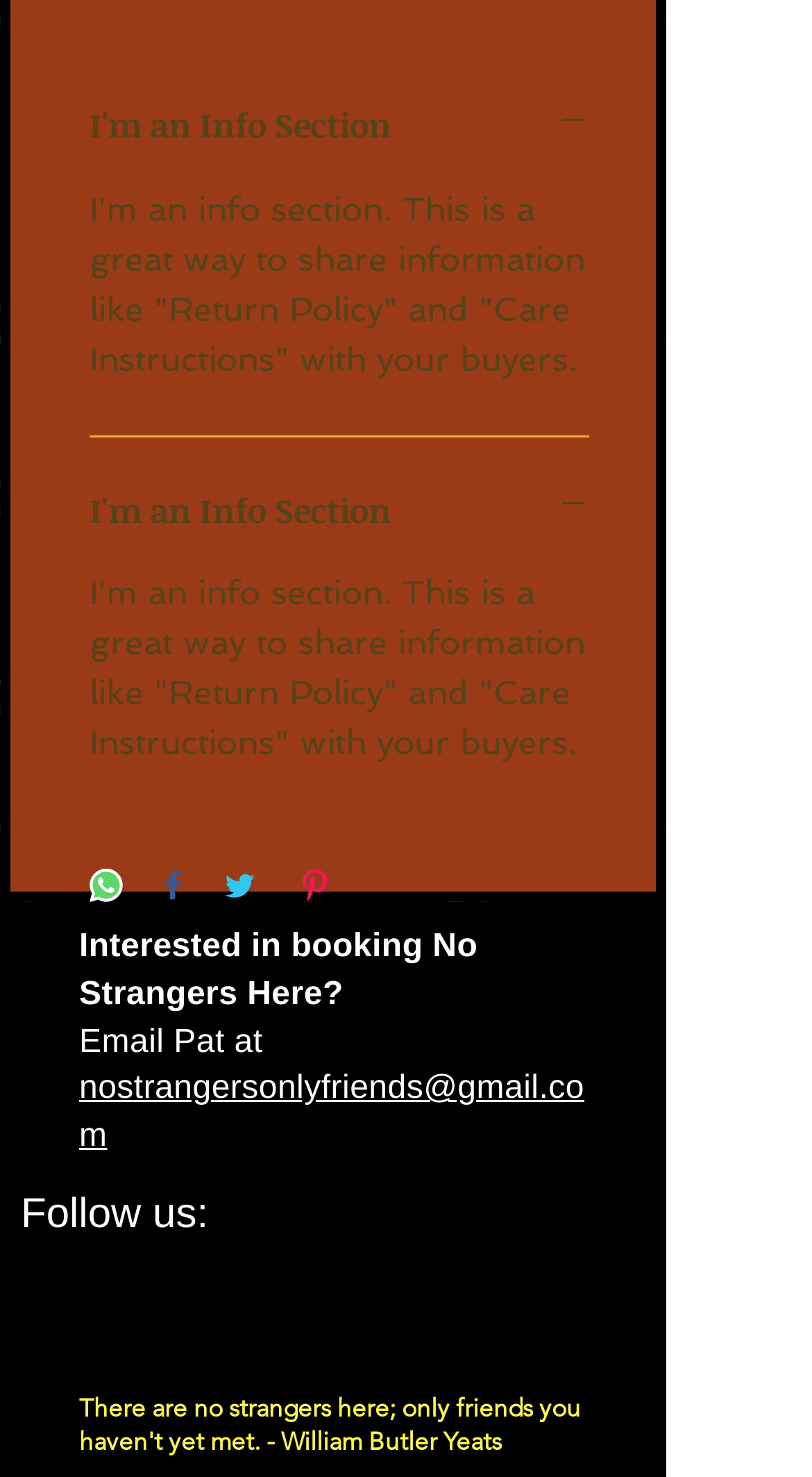From the screenshot, find the bounding box of the UI element matching this description: "I'm an Info Section". Supply the bounding box coordinates in the form [left, top, right, bottom], each a float between 0 and 1.

[0.11, 0.329, 0.726, 0.361]